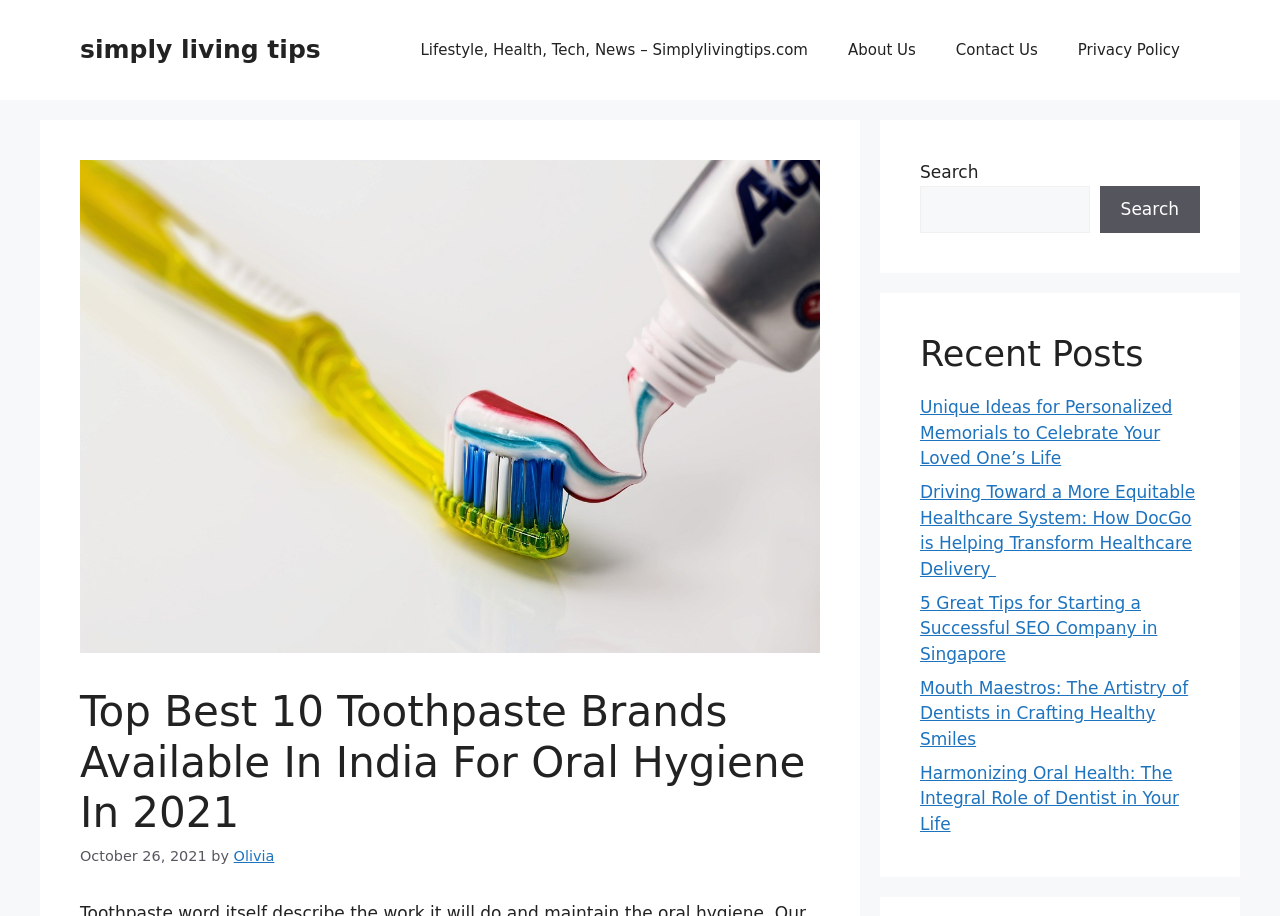Identify the bounding box coordinates of the clickable region required to complete the instruction: "search for something". The coordinates should be given as four float numbers within the range of 0 and 1, i.e., [left, top, right, bottom].

[0.719, 0.203, 0.851, 0.254]